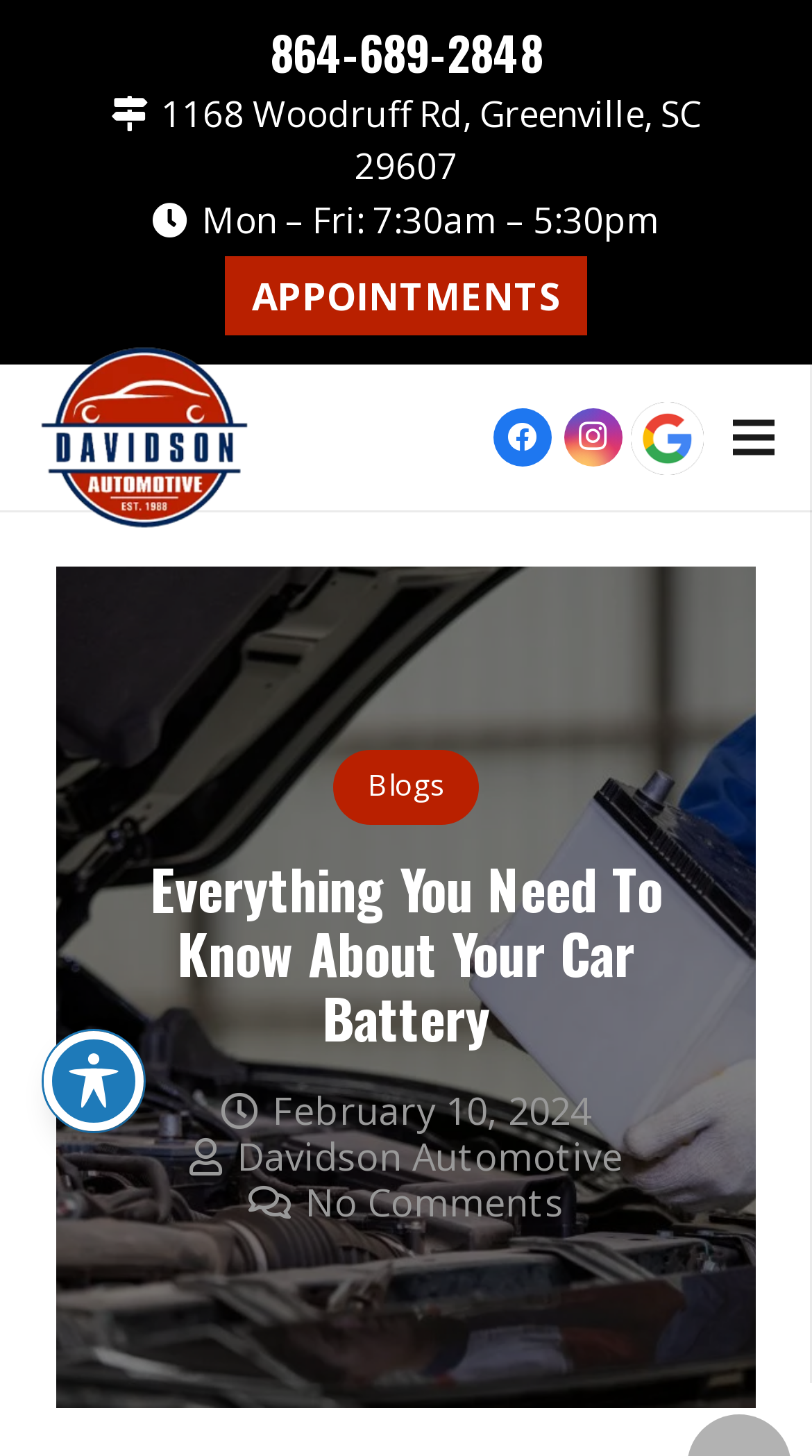Examine the image carefully and respond to the question with a detailed answer: 
What social media platform is Davidson Automotive on?

I found the social media platform by looking at the top section of the webpage, where the social media links are usually displayed. The Facebook link is one of the social media icons, suggesting that Davidson Automotive has a presence on Facebook.